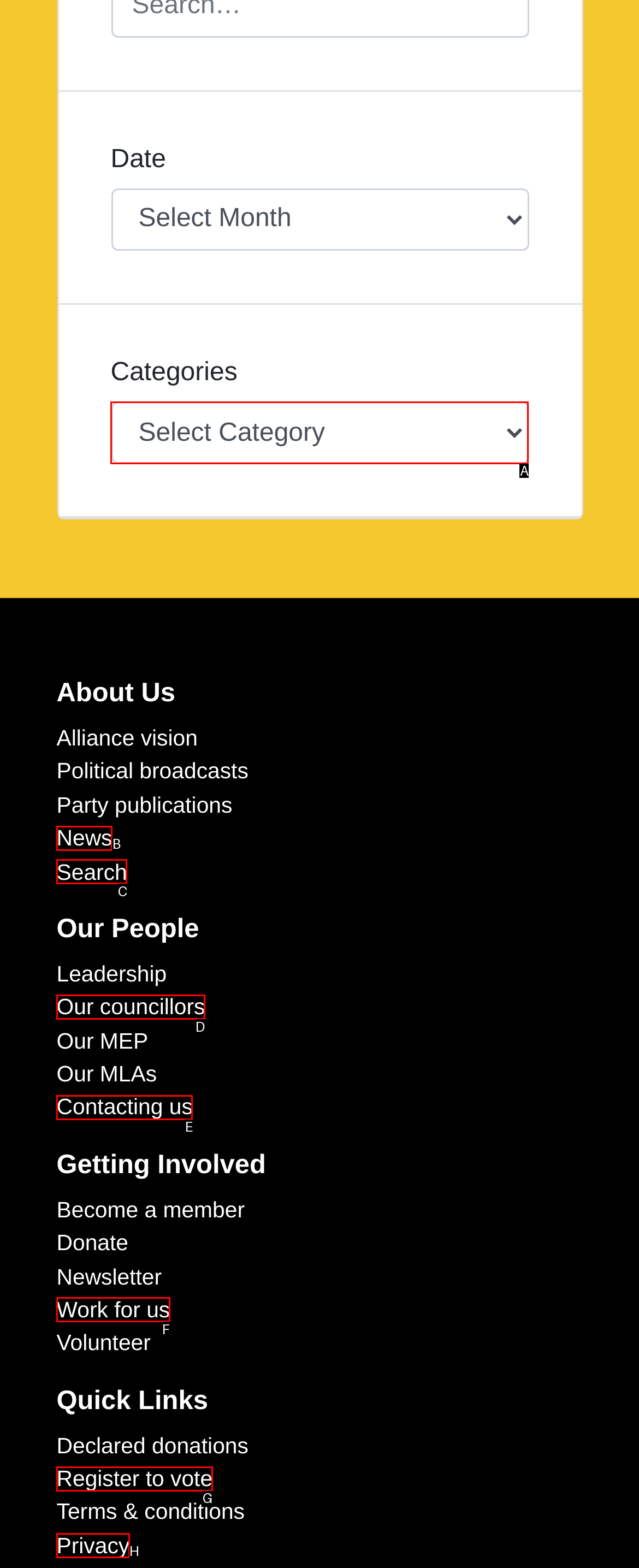Find the option that aligns with: Search
Provide the letter of the corresponding option.

C